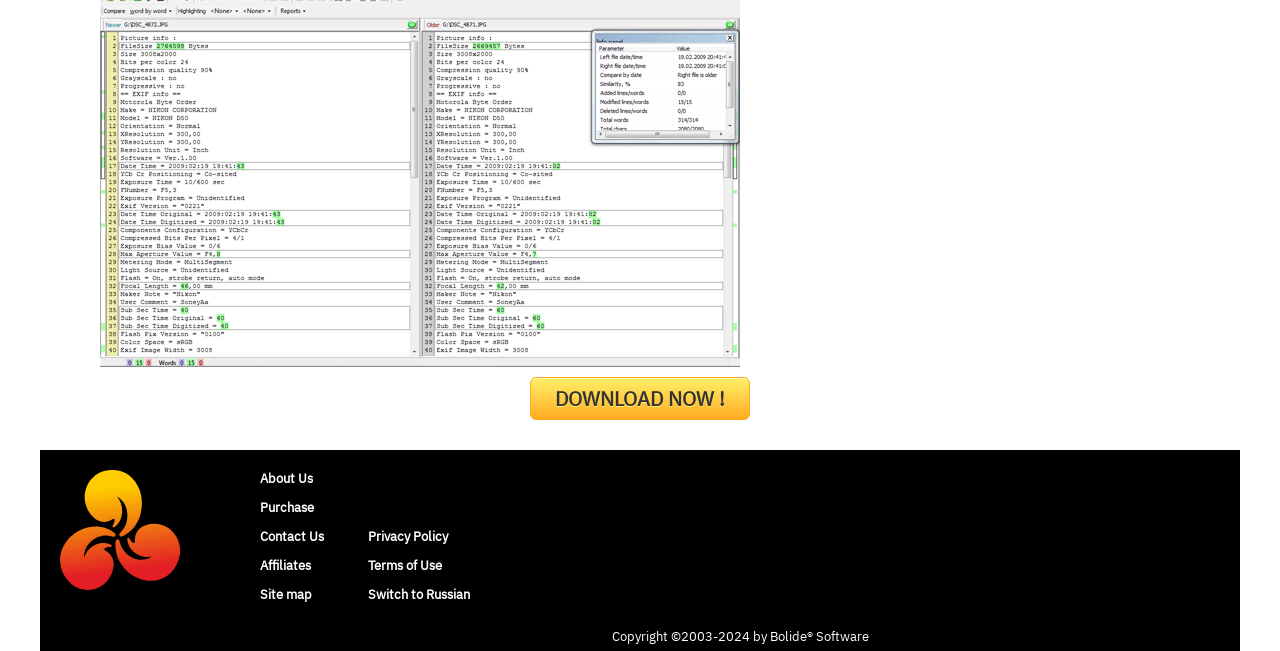Kindly determine the bounding box coordinates for the clickable area to achieve the given instruction: "switch to Russian language".

[0.288, 0.898, 0.367, 0.926]